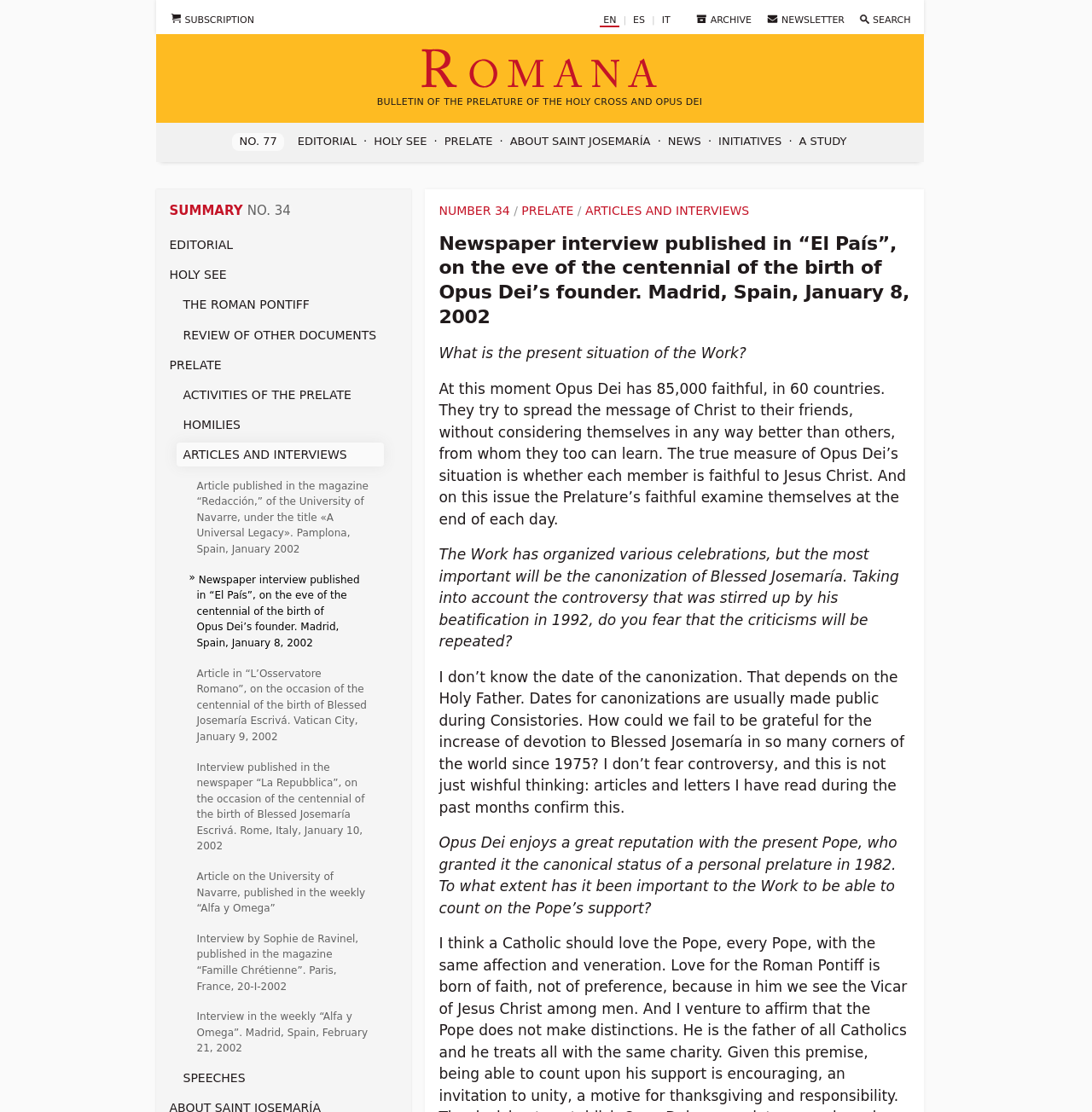Locate the bounding box coordinates of the region to be clicked to comply with the following instruction: "Search for something". The coordinates must be four float numbers between 0 and 1, in the form [left, top, right, bottom].

[0.787, 0.004, 0.834, 0.027]